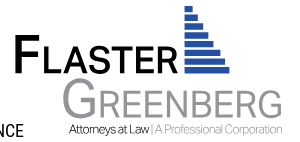Illustrate the image with a detailed caption.

The image showcases the logo of Flaster Greenberg, a distinguished law firm and professional corporation. The logo features the name "FLASTER" in bold black letters, accompanied by "GREENBERG" in a sleek grey font beneath it. A prominent graphic element in the form of blue horizontal bars stands to the left, visually resembling a stylized skyscraper or steps, symbolizing growth and stability. Below the firm's name, the phrase "Attorneys at Law | A Professional Corporation" indicates their area of expertise and professional standing. This branding encapsulates the firm's commitment to excellence in legal services.